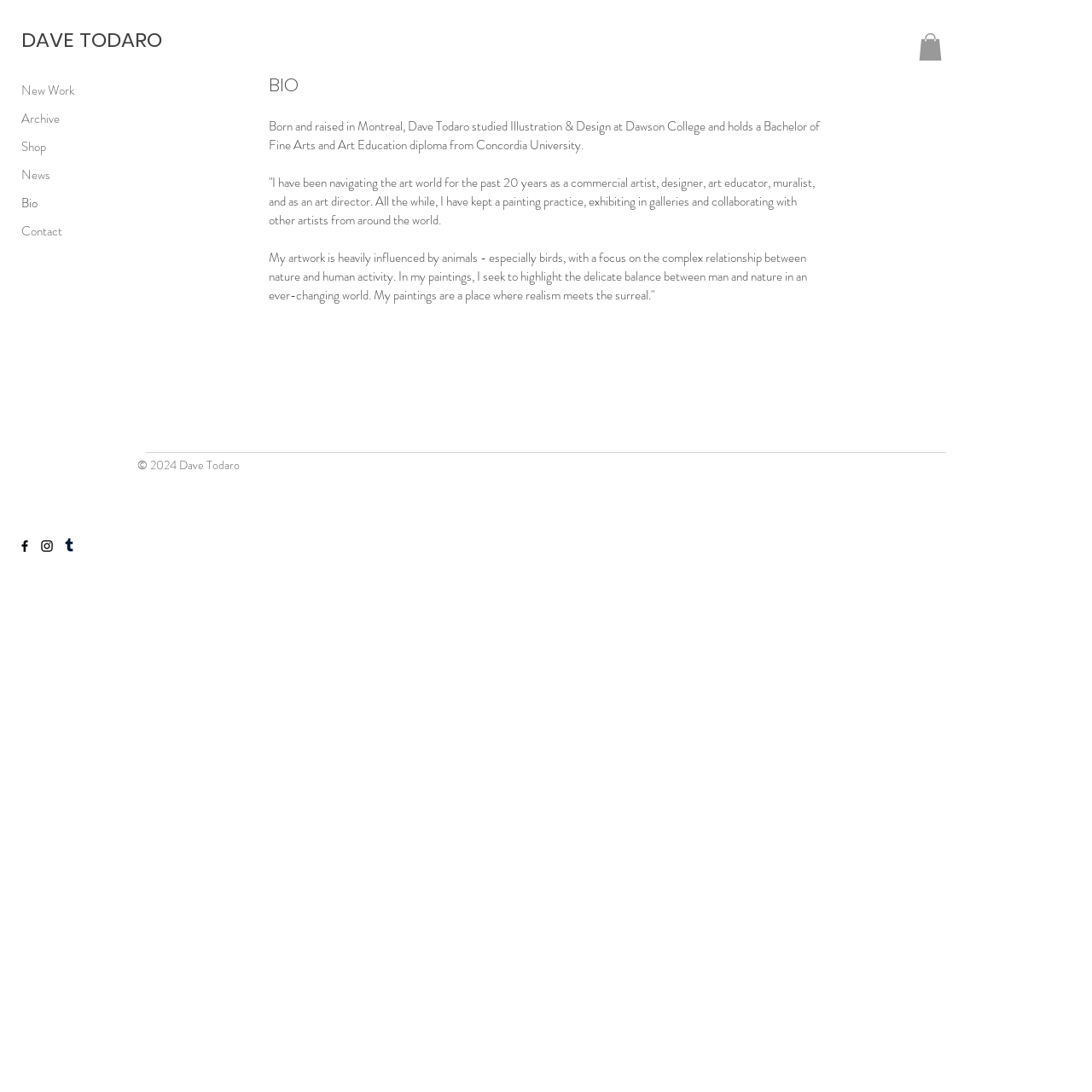Answer briefly with one word or phrase:
Where did the artist study?

Dawson College and Concordia University